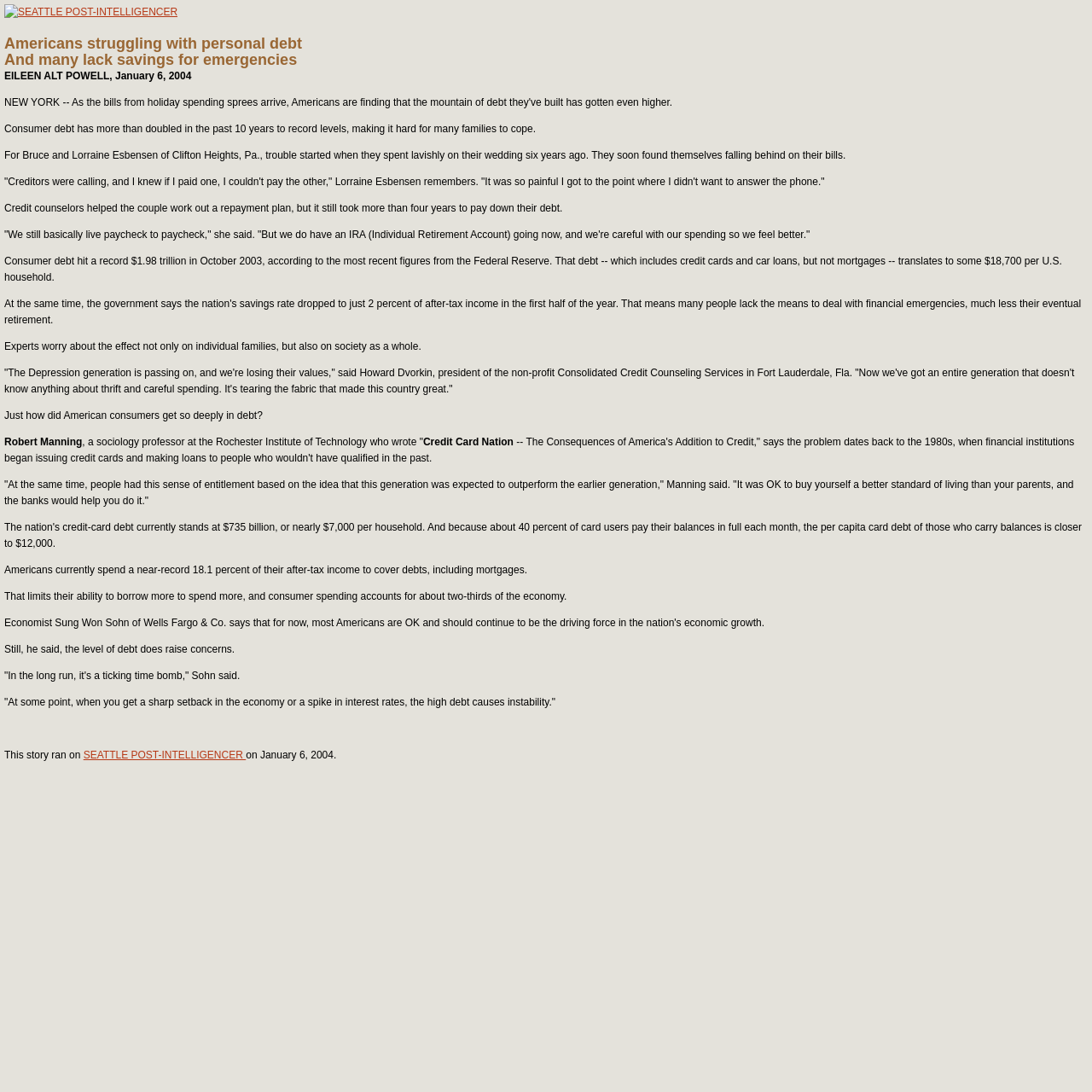What percentage of after-tax income do Americans spend on debt?
Based on the image, respond with a single word or phrase.

18.1 percent